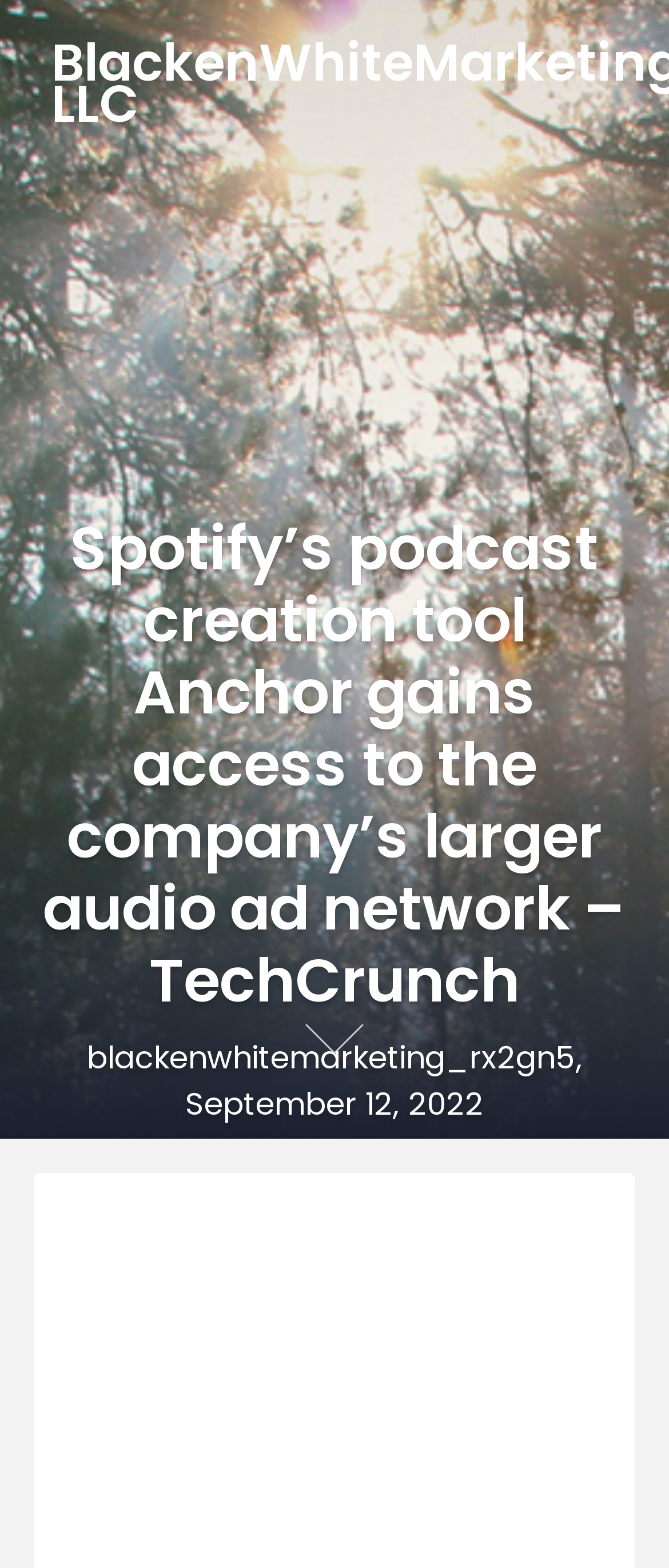What is the name of the third-party podcast publisher?
Craft a detailed and extensive response to the question.

I found the name of the third-party podcast publisher by reading the text in the link element that says 'third-party podcasts from Megaphone publishers'.